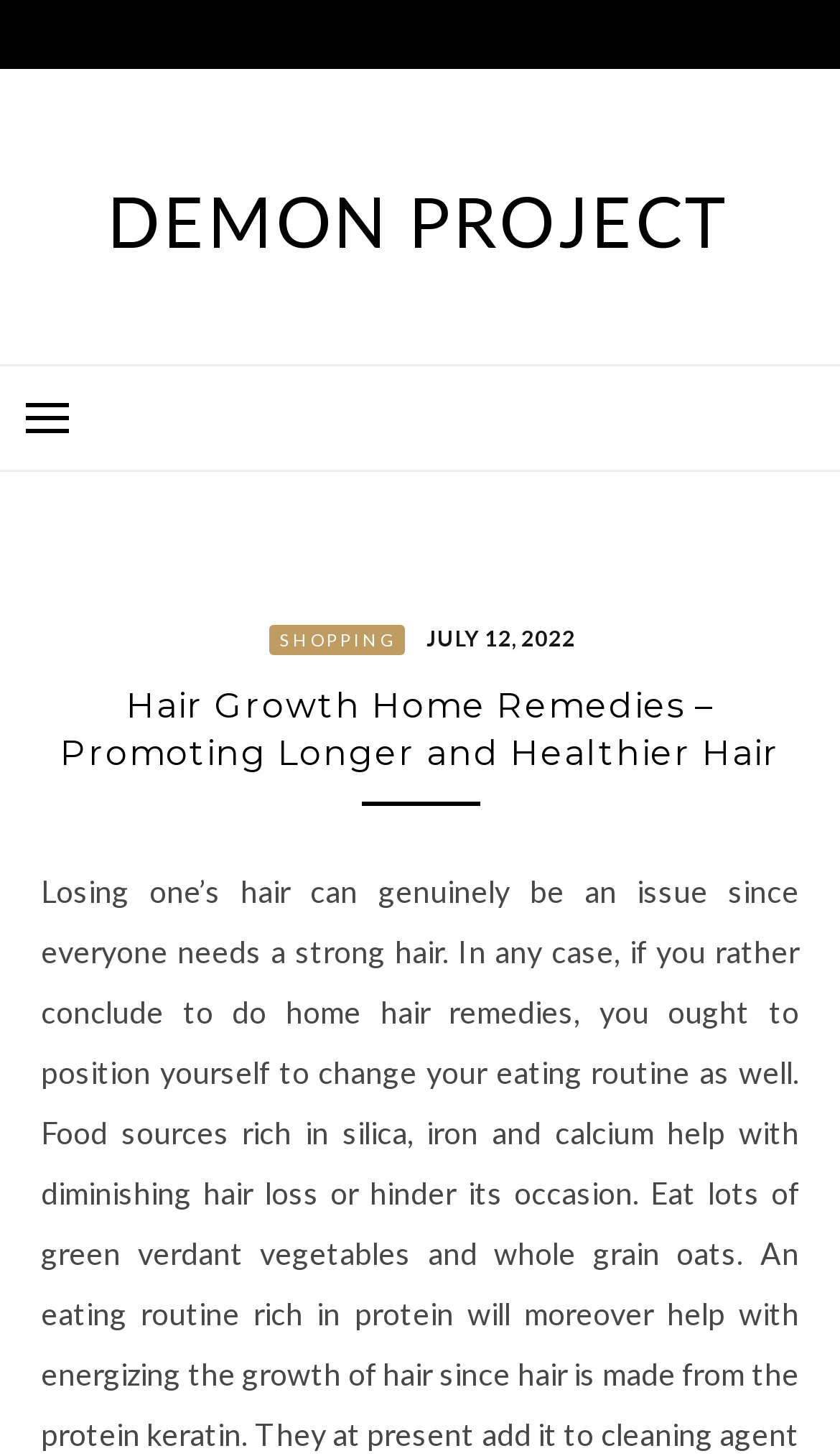Elaborate on the different components and information displayed on the webpage.

The webpage is about hair growth home remedies, promoting longer and healthier hair. At the top, there is a heading "DEMON PROJECT" which is also a link. Below it, there is a button that controls the primary menu, which is not expanded by default. 

To the right of the button, there is a header section that contains three links: "SHOPPING", "JULY 12, 2022", and a heading "Hair Growth Home Remedies – Promoting Longer and Healthier Hair". The "JULY 12, 2022" link also contains a time element.